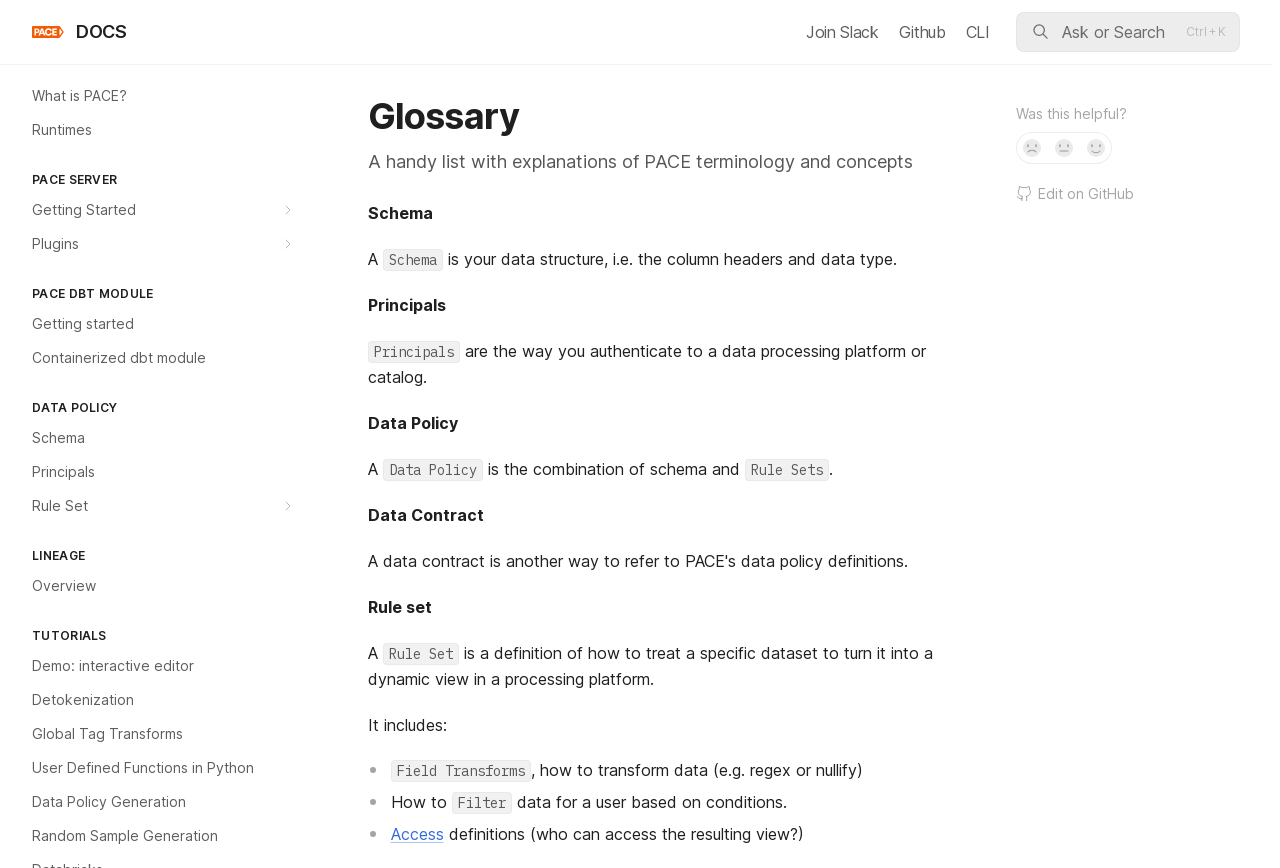Provide a one-word or short-phrase response to the question:
What is the name of the platform mentioned in the webpage?

PACE